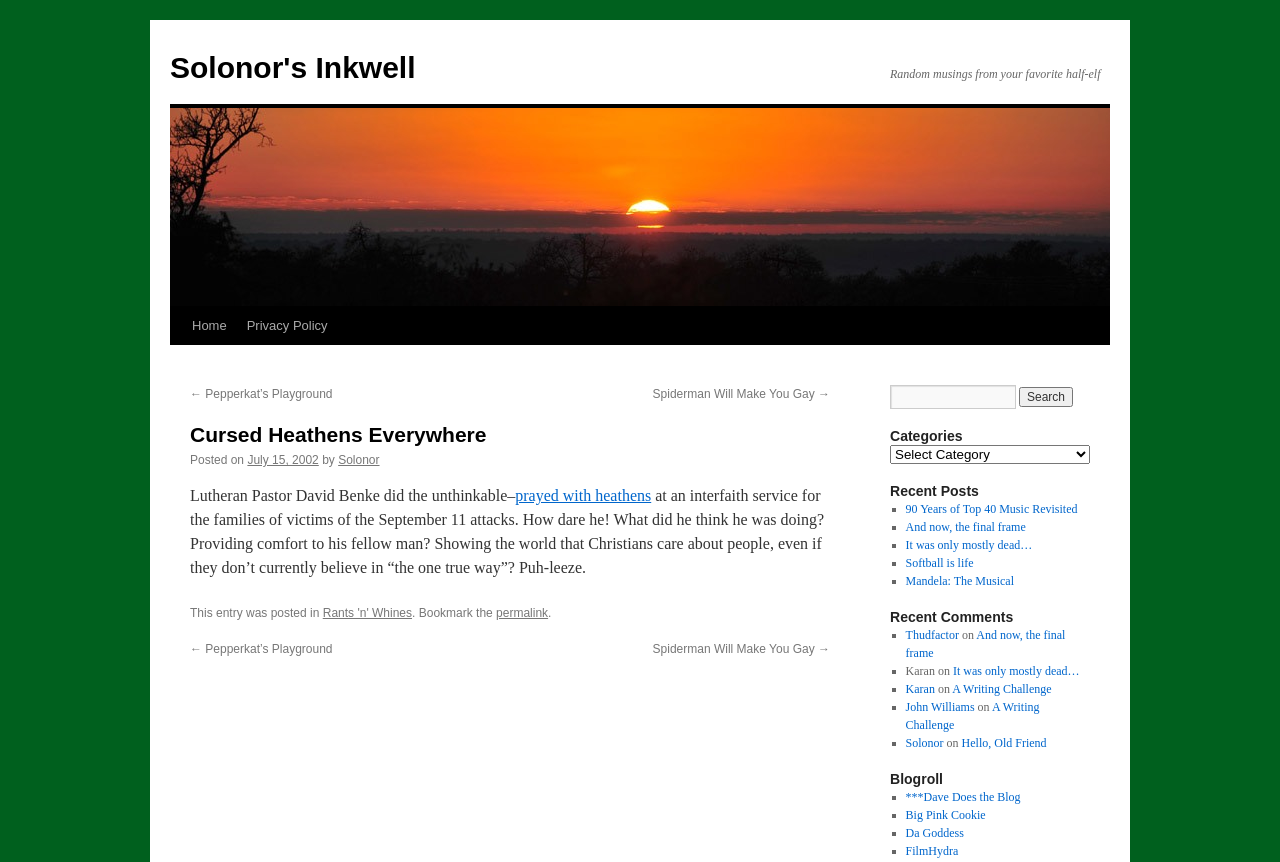Calculate the bounding box coordinates for the UI element based on the following description: "Softball is life". Ensure the coordinates are four float numbers between 0 and 1, i.e., [left, top, right, bottom].

[0.707, 0.645, 0.761, 0.661]